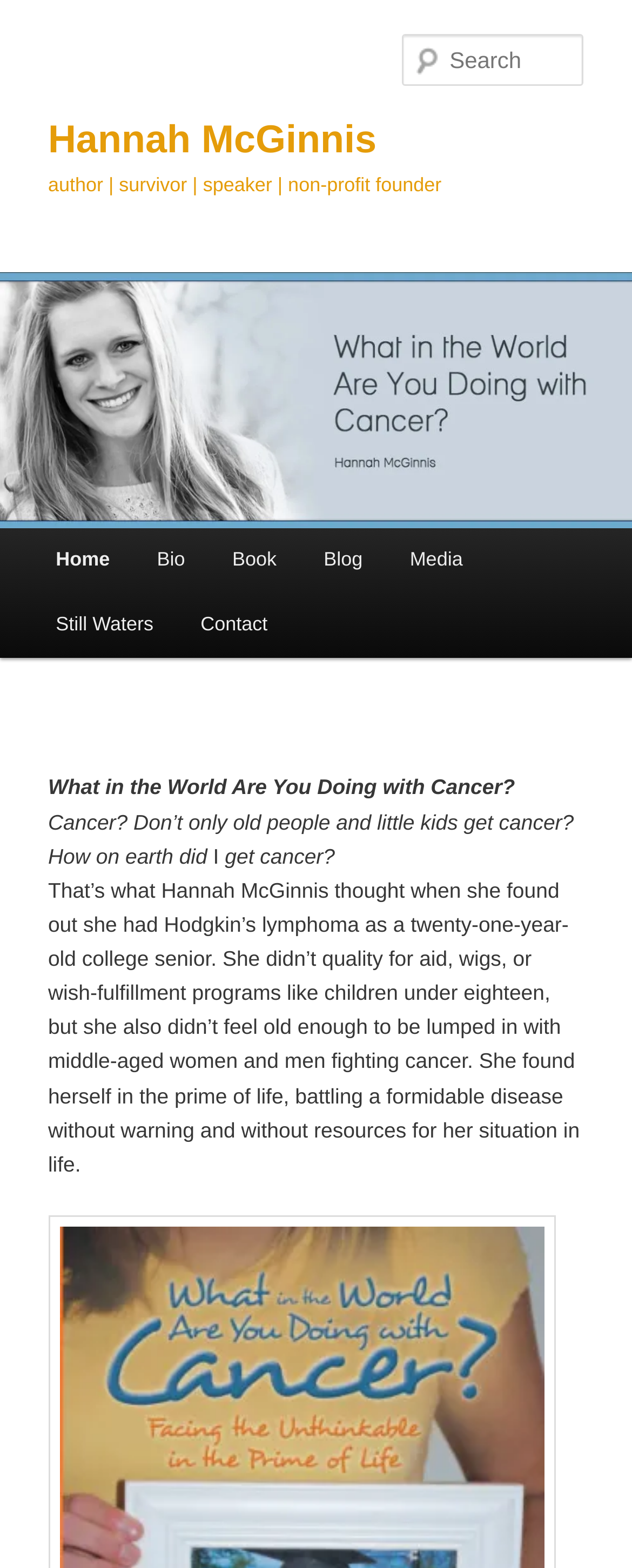Carefully examine the image and provide an in-depth answer to the question: What is the purpose of the textbox?

The purpose of the textbox is for searching, as indicated by the text 'Search' in the textbox element.